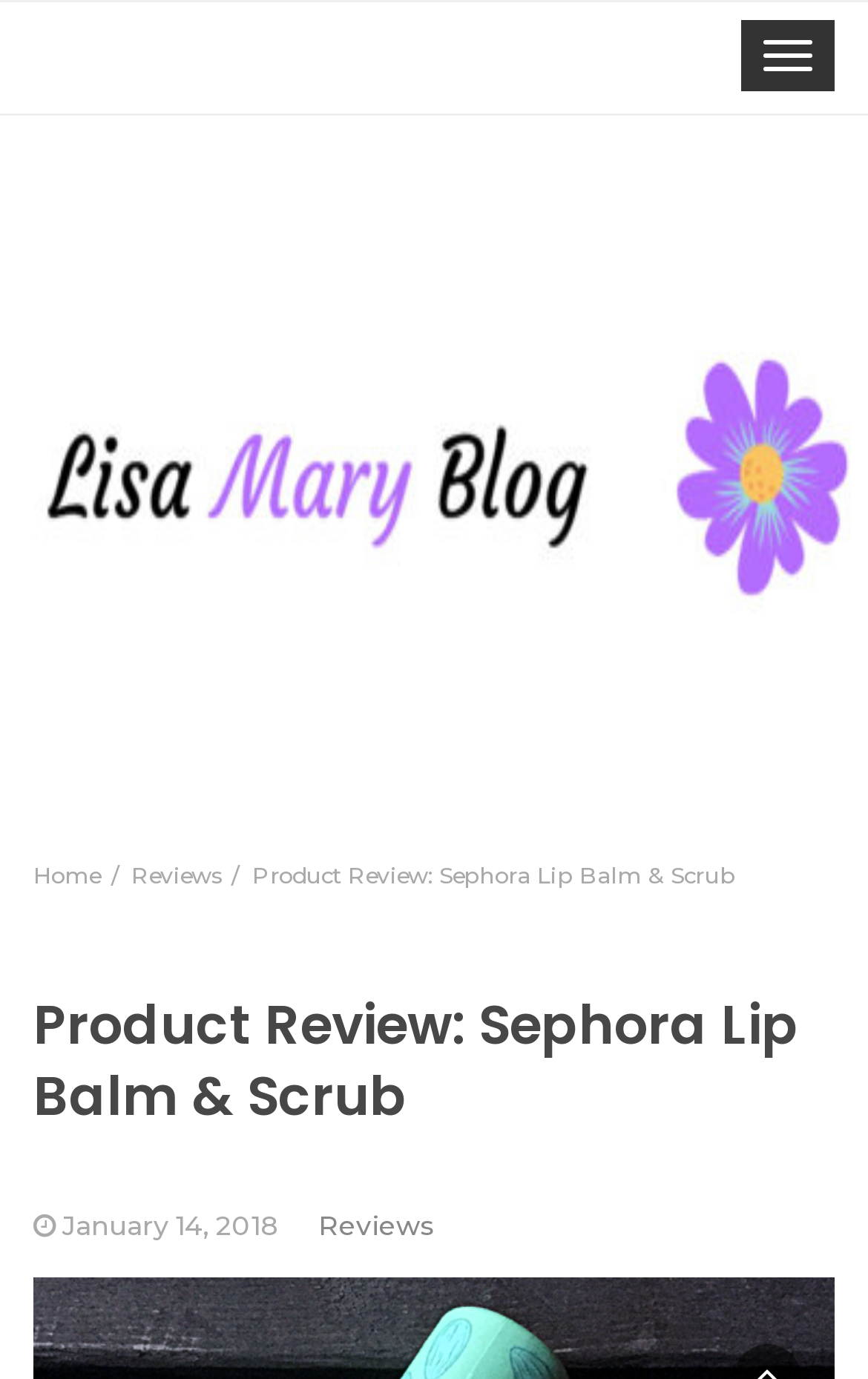Please find and give the text of the main heading on the webpage.

Product Review: Sephora Lip Balm & Scrub